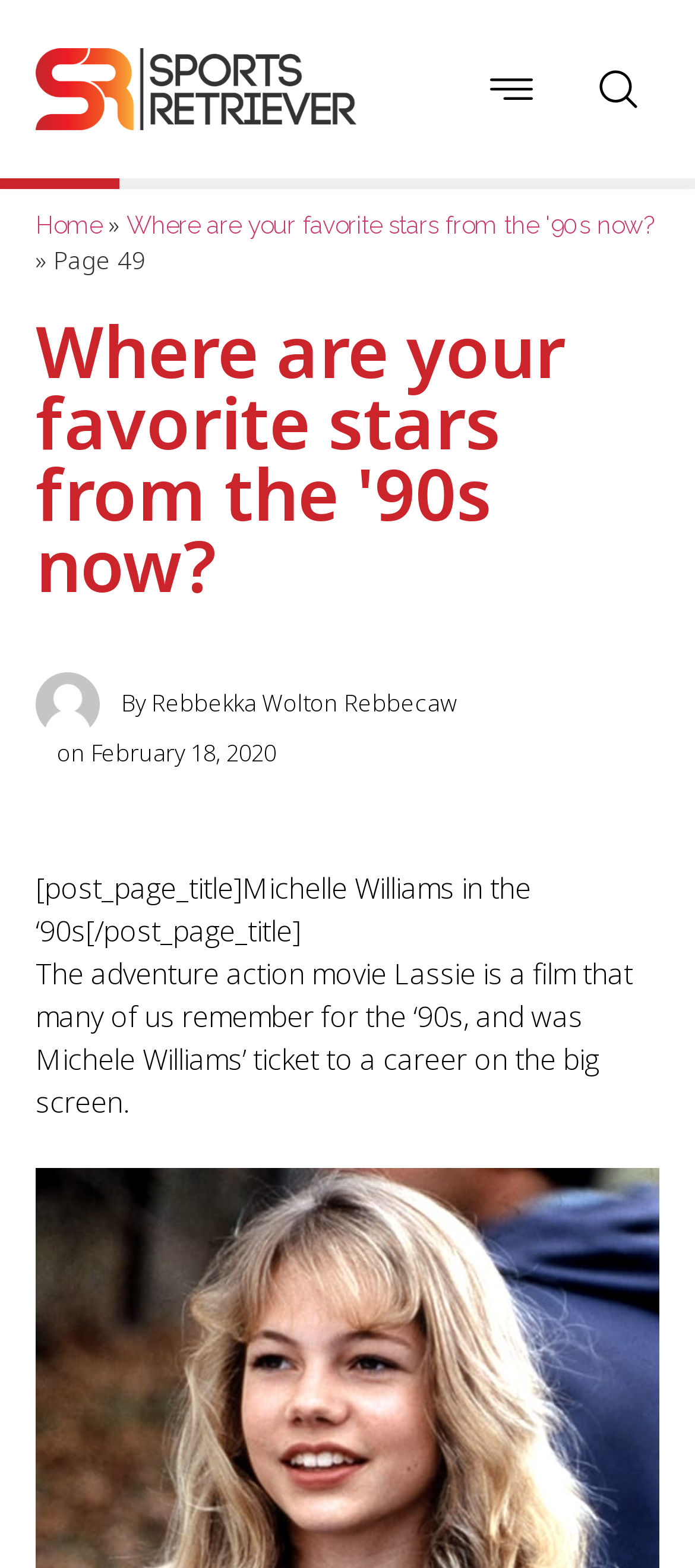Respond to the question with just a single word or phrase: 
What is the name of the website?

Sports Retriever